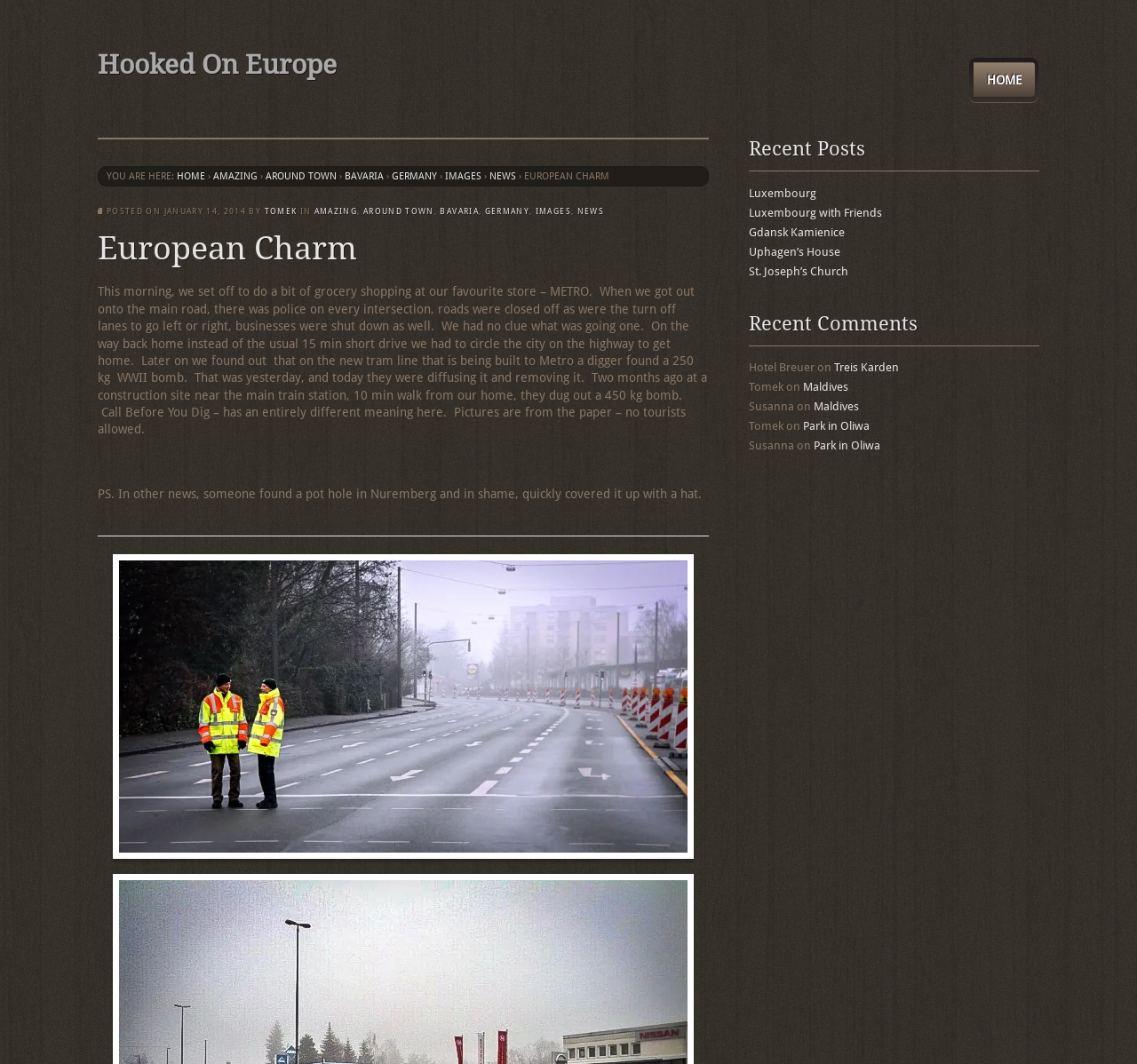Identify and provide the main heading of the webpage.

Hooked On Europe